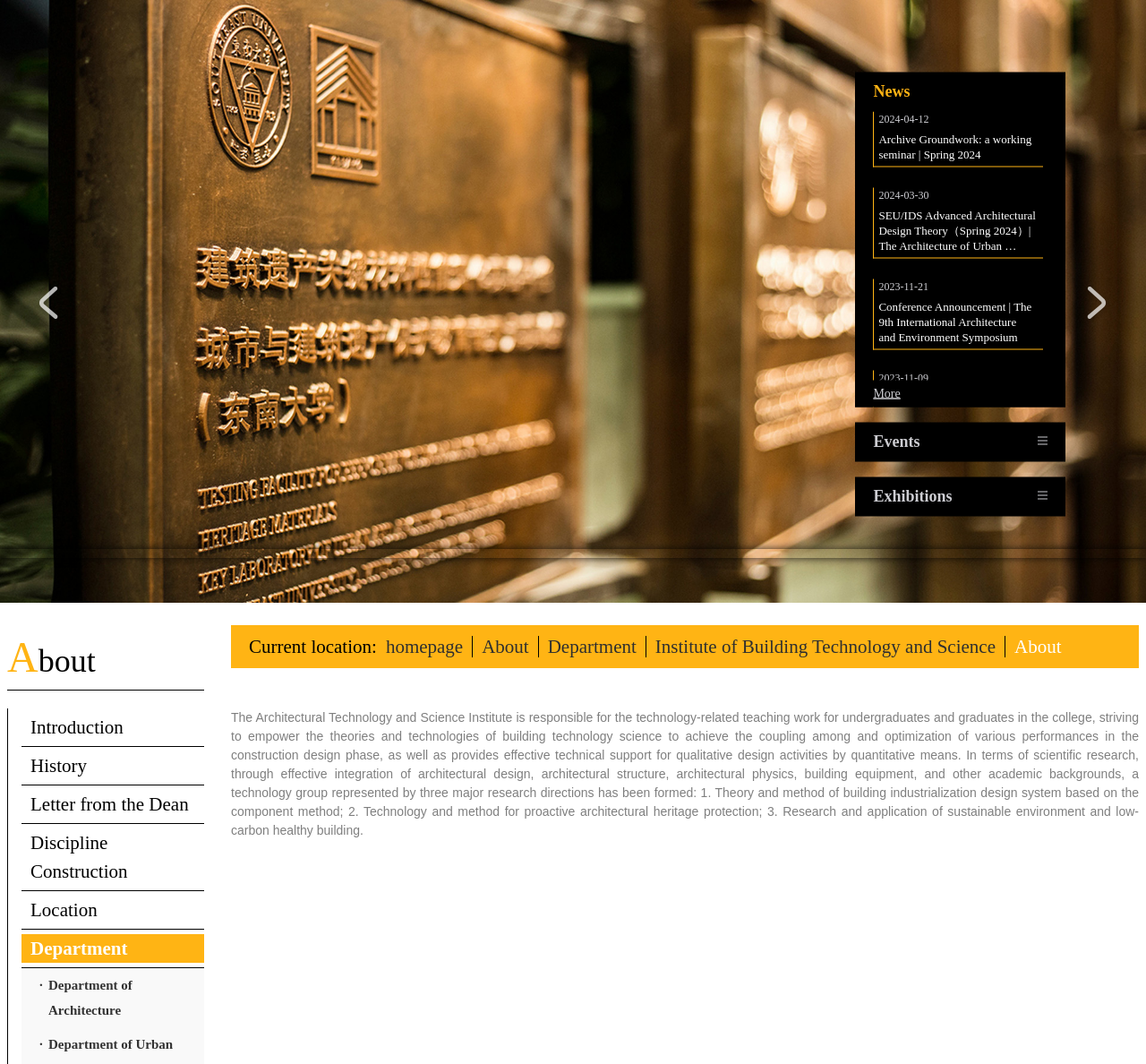Please locate the bounding box coordinates of the element's region that needs to be clicked to follow the instruction: "Click the Construction link". The bounding box coordinates should be provided as four float numbers between 0 and 1, i.e., [left, top, right, bottom].

None